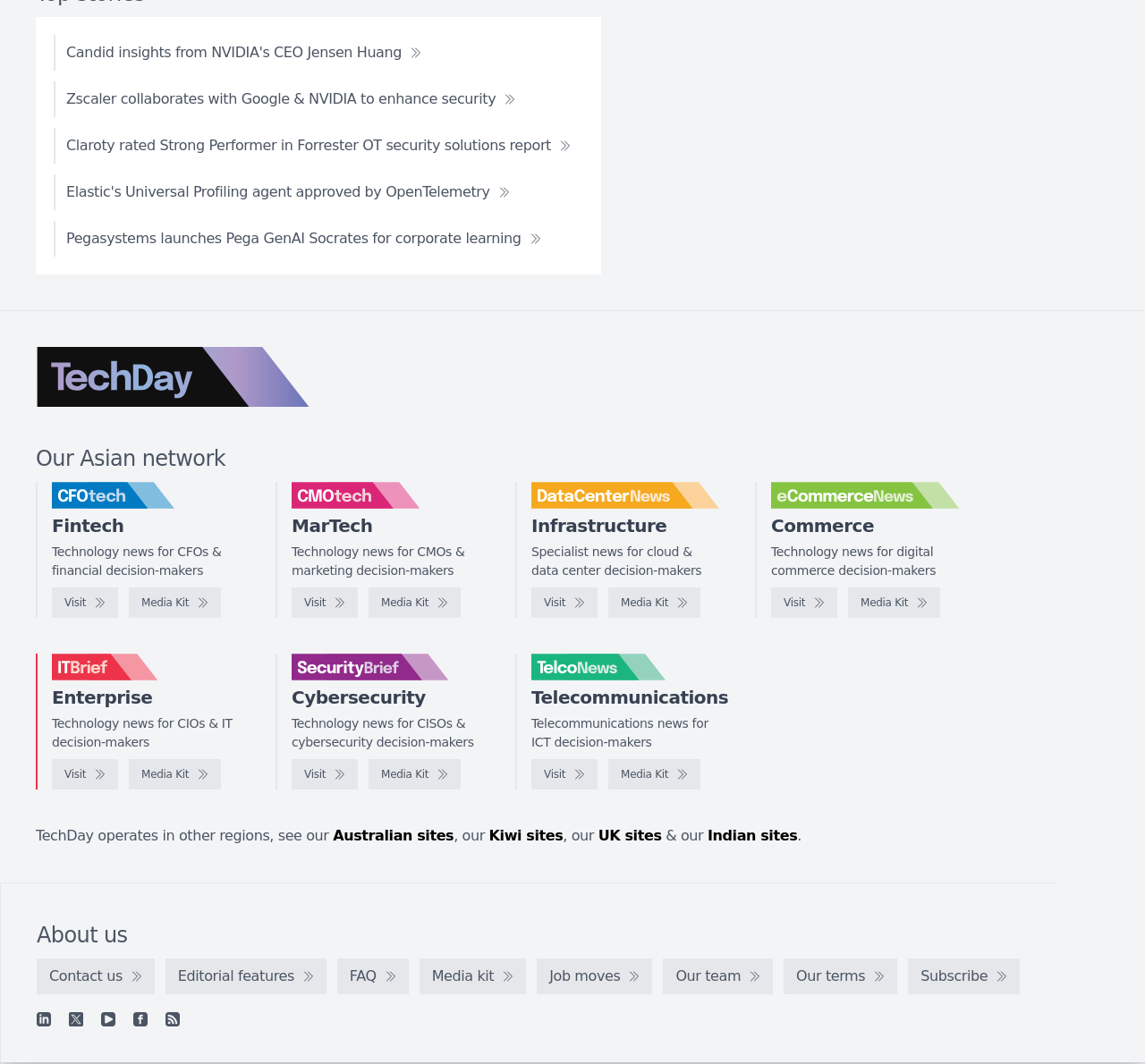What is the topic of the news article with the image?
Provide an in-depth answer to the question, covering all aspects.

I determined the answer by looking at the first link element with an image, which has the OCR text 'Candid insights from NVIDIA's CEO Jensen Huang'.